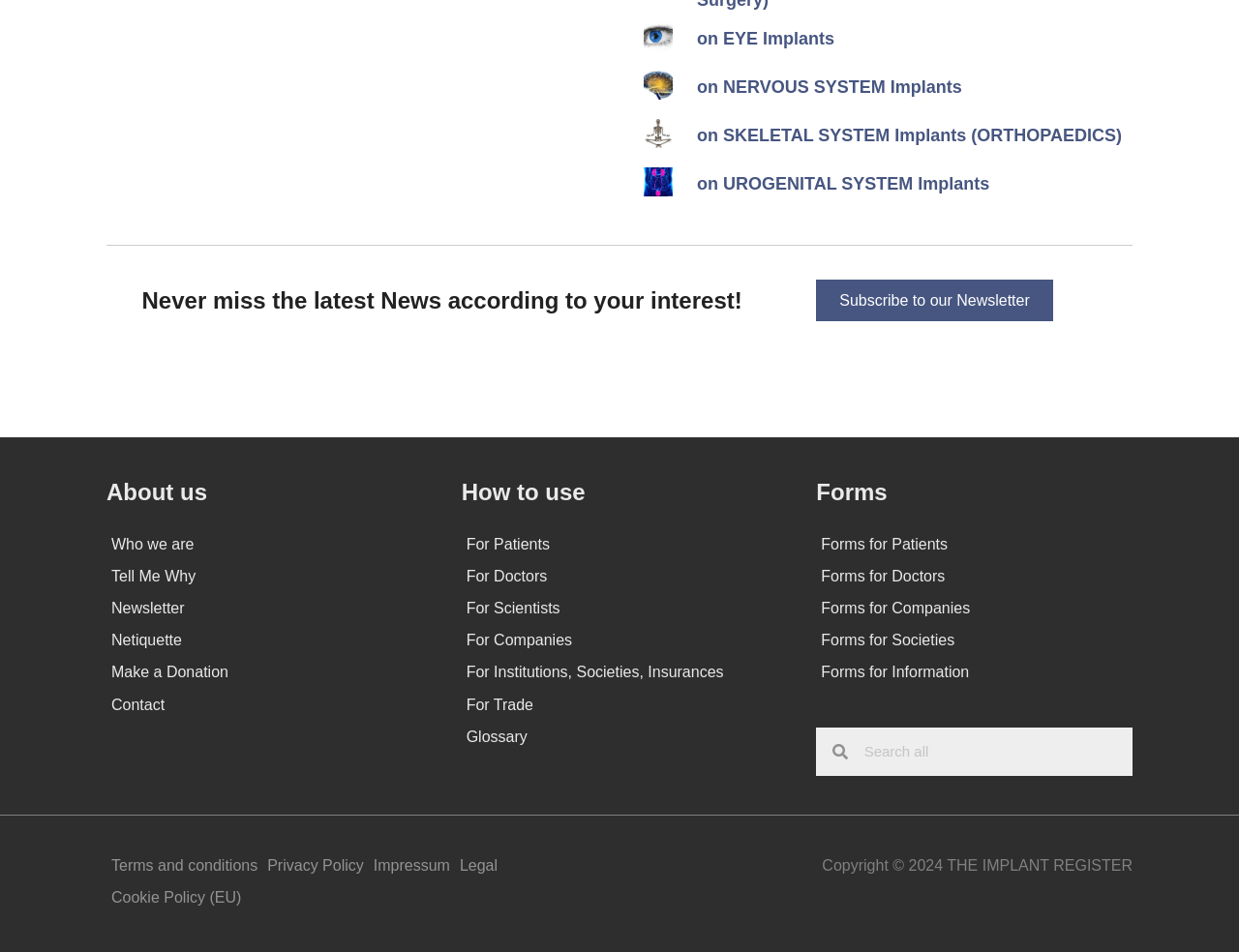Find the bounding box coordinates of the element's region that should be clicked in order to follow the given instruction: "Read about Terms and conditions". The coordinates should consist of four float numbers between 0 and 1, i.e., [left, top, right, bottom].

[0.086, 0.892, 0.212, 0.926]